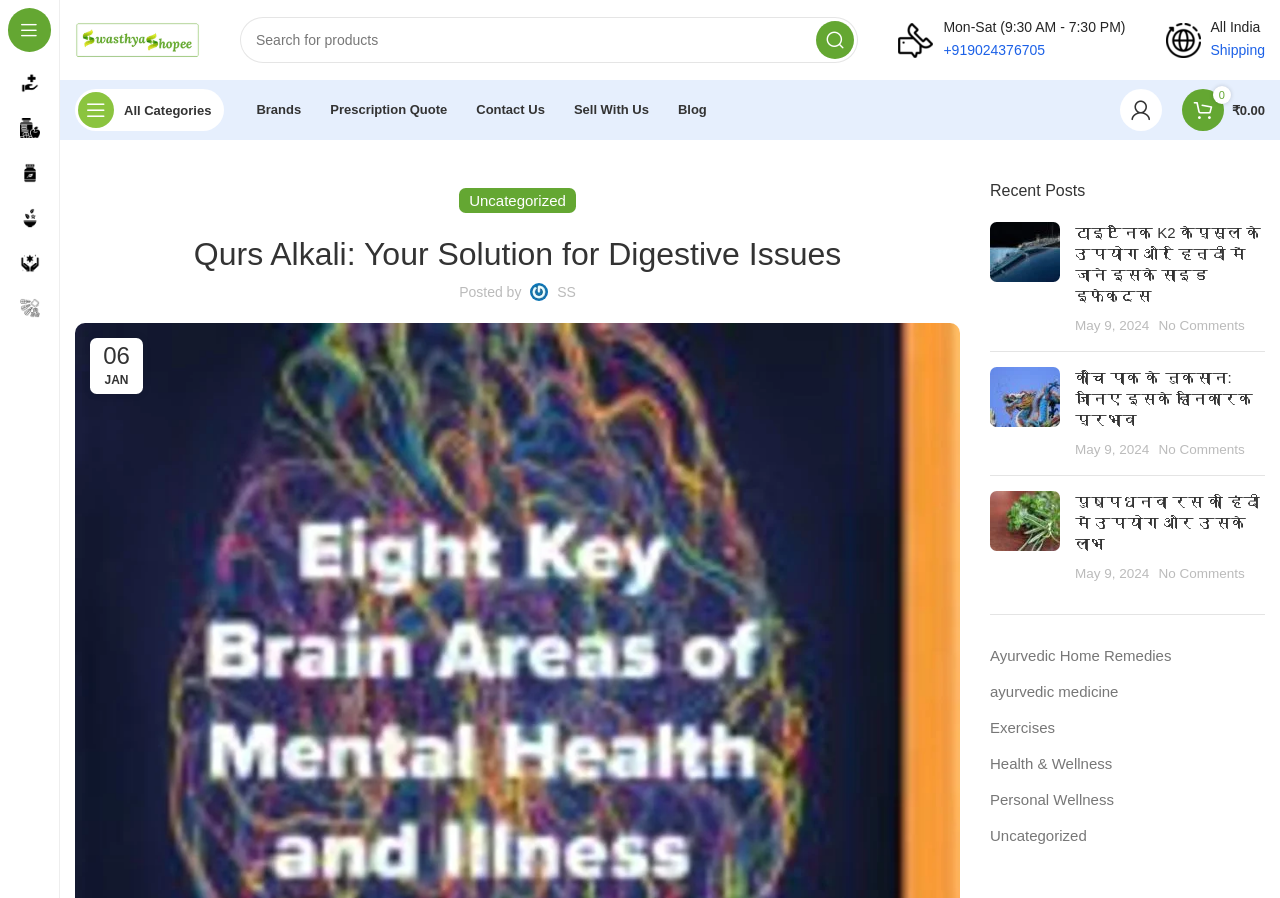Locate the bounding box coordinates of the element that should be clicked to fulfill the instruction: "Contact Us".

[0.363, 0.1, 0.435, 0.145]